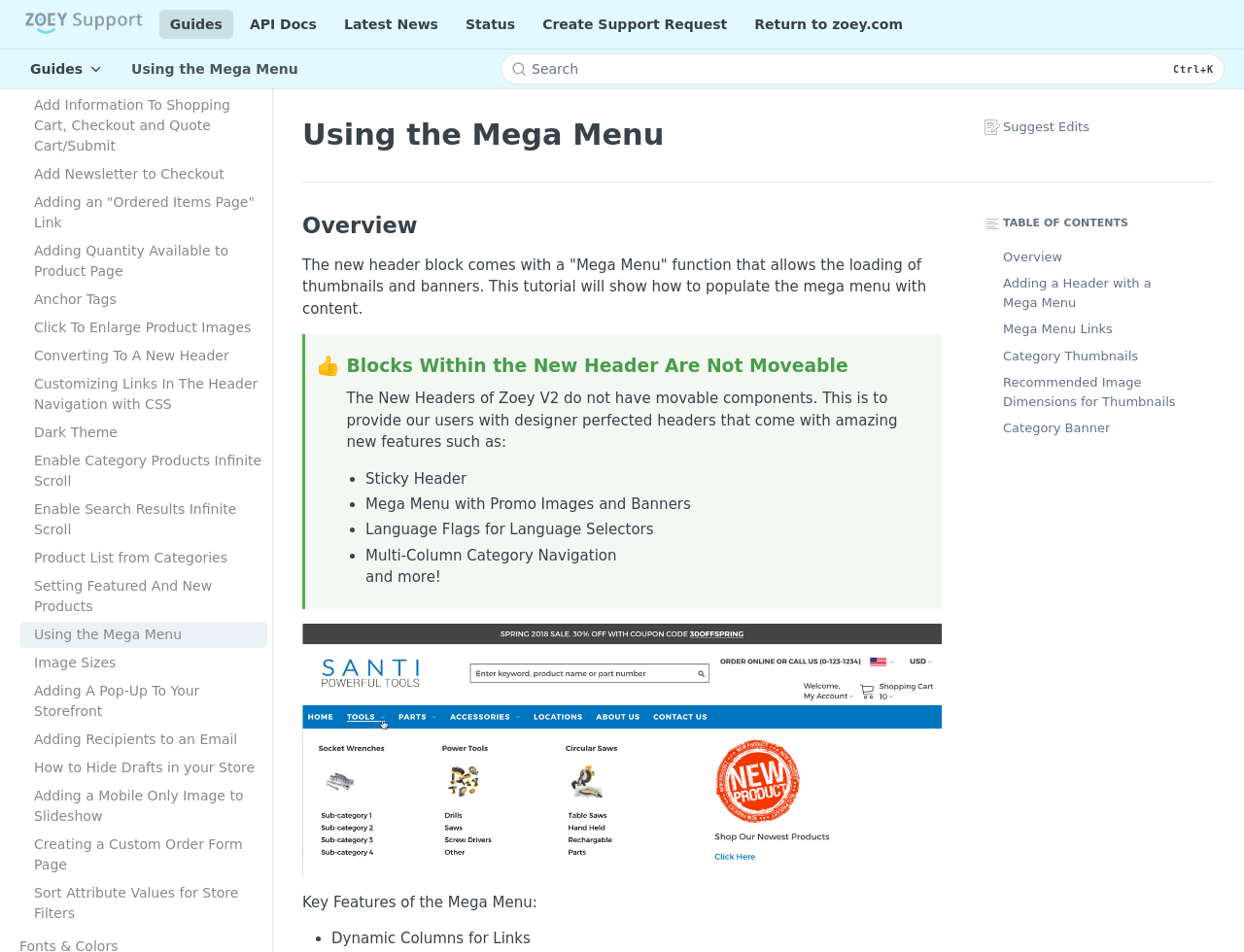Please give a short response to the question using one word or a phrase:
What type of content is listed under 'How To Articles'?

Tutorials